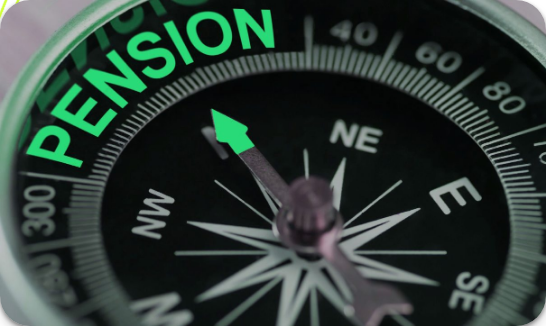Provide a brief response using a word or short phrase to this question:
What direction is the compass needle pointing?

Northeast